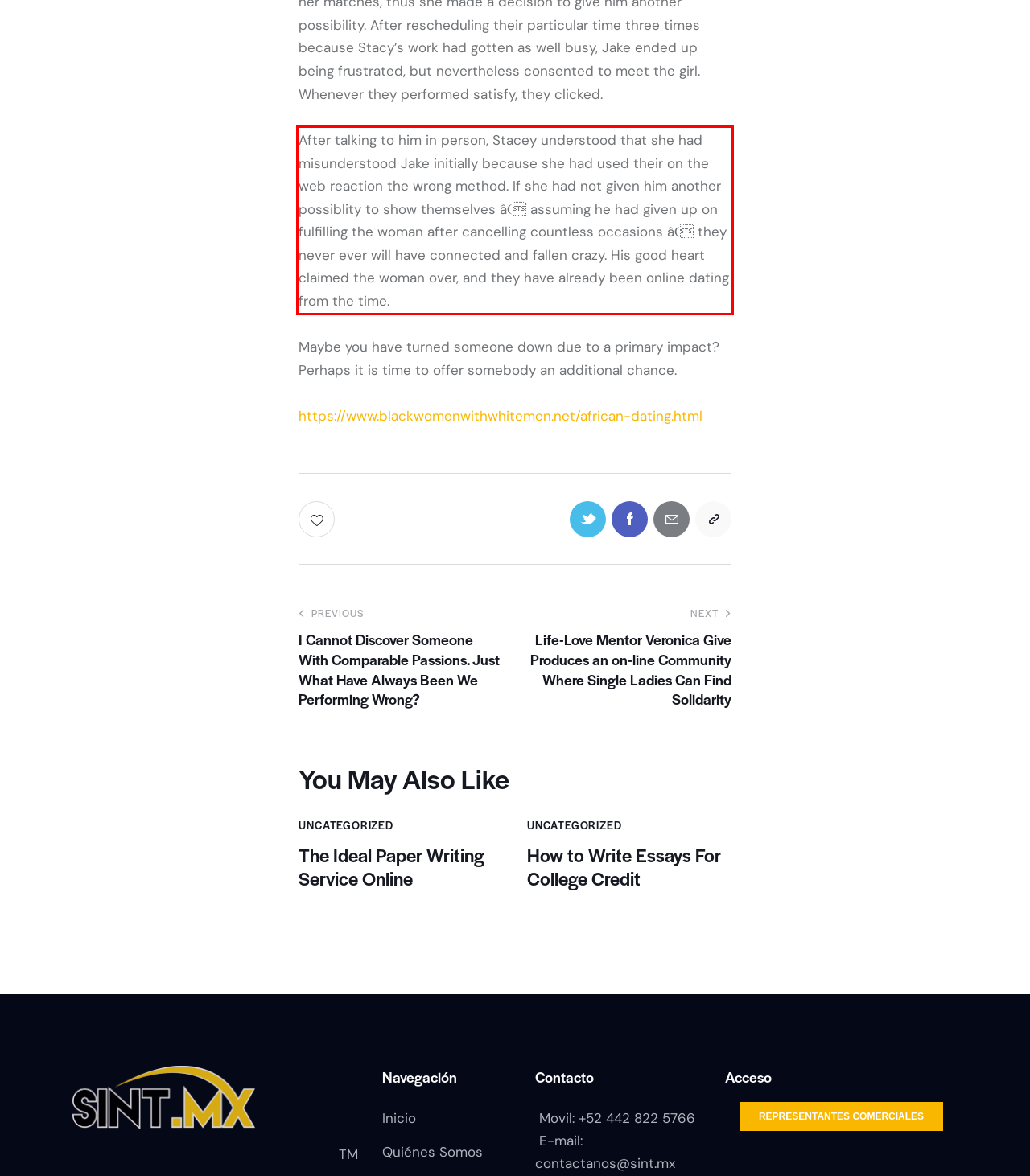Given a screenshot of a webpage, identify the red bounding box and perform OCR to recognize the text within that box.

After talking to him in person, Stacey understood that she had misunderstood Jake initially because she had used their on the web reaction the wrong method. If she had not given him another possiblity to show themselves â assuming he had given up on fulfilling the woman after cancelling countless occasions â they never ever will have connected and fallen crazy. His good heart claimed the woman over, and they have already been online dating from the time.